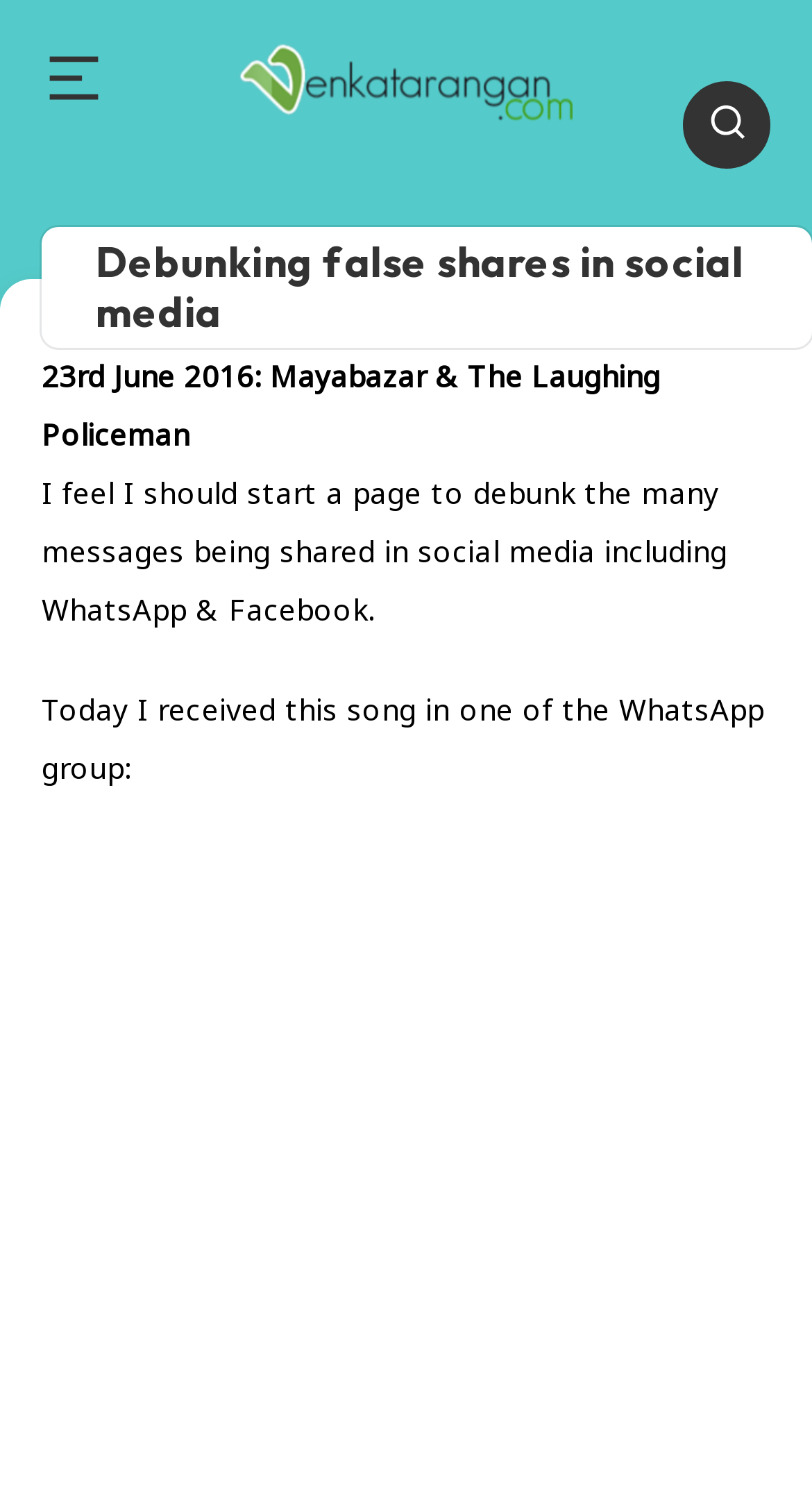Locate the bounding box of the UI element defined by this description: "Advertising". The coordinates should be given as four float numbers between 0 and 1, formatted as [left, top, right, bottom].

None